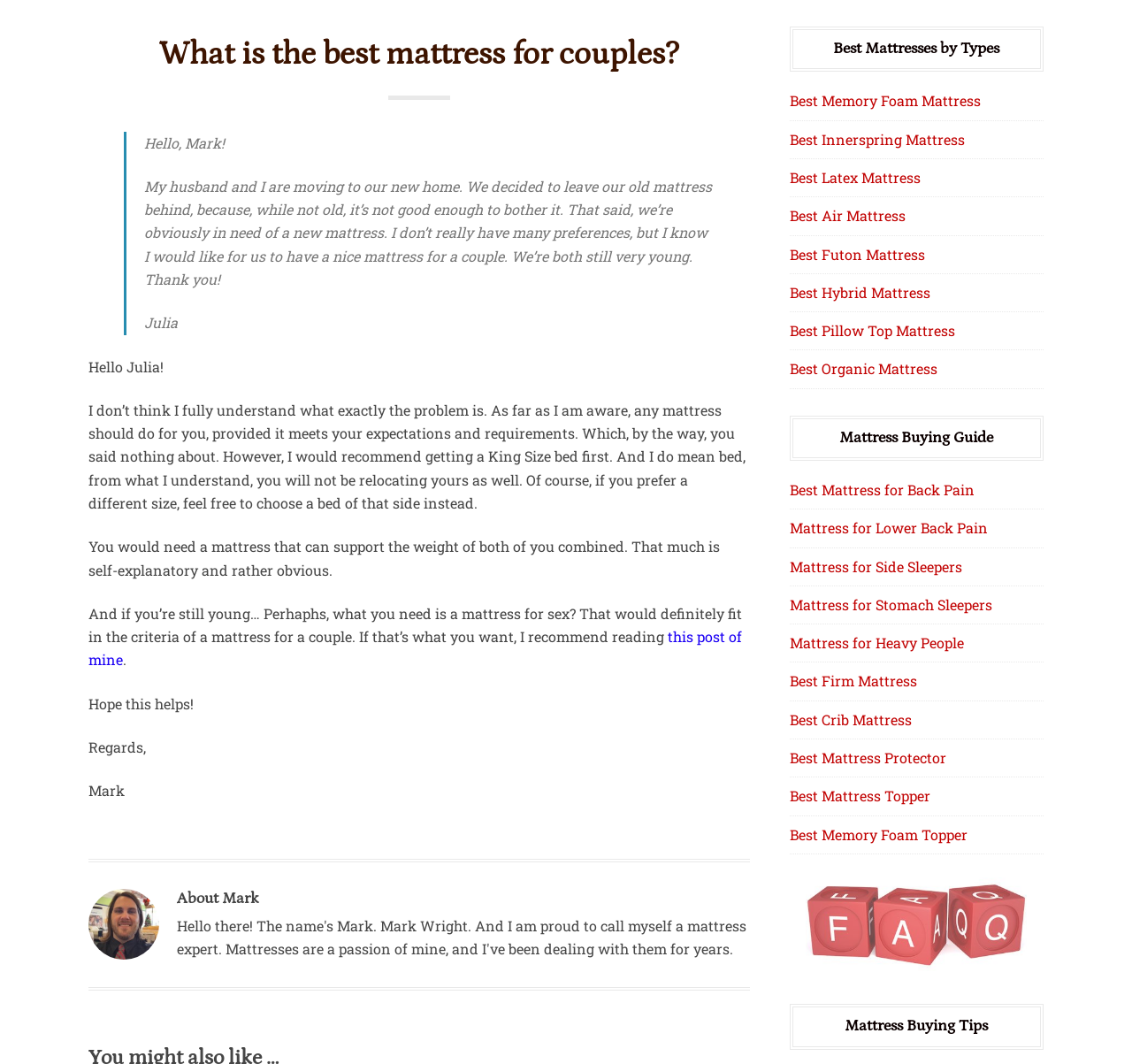Using the image as a reference, answer the following question in as much detail as possible:
What is the importance of a mattress for heavy people?

The importance of a mattress for heavy people is mentioned in the text 'You would need a mattress that can support the weight of both of you combined.' which highlights the need for a mattress that can handle the combined weight of the couple.